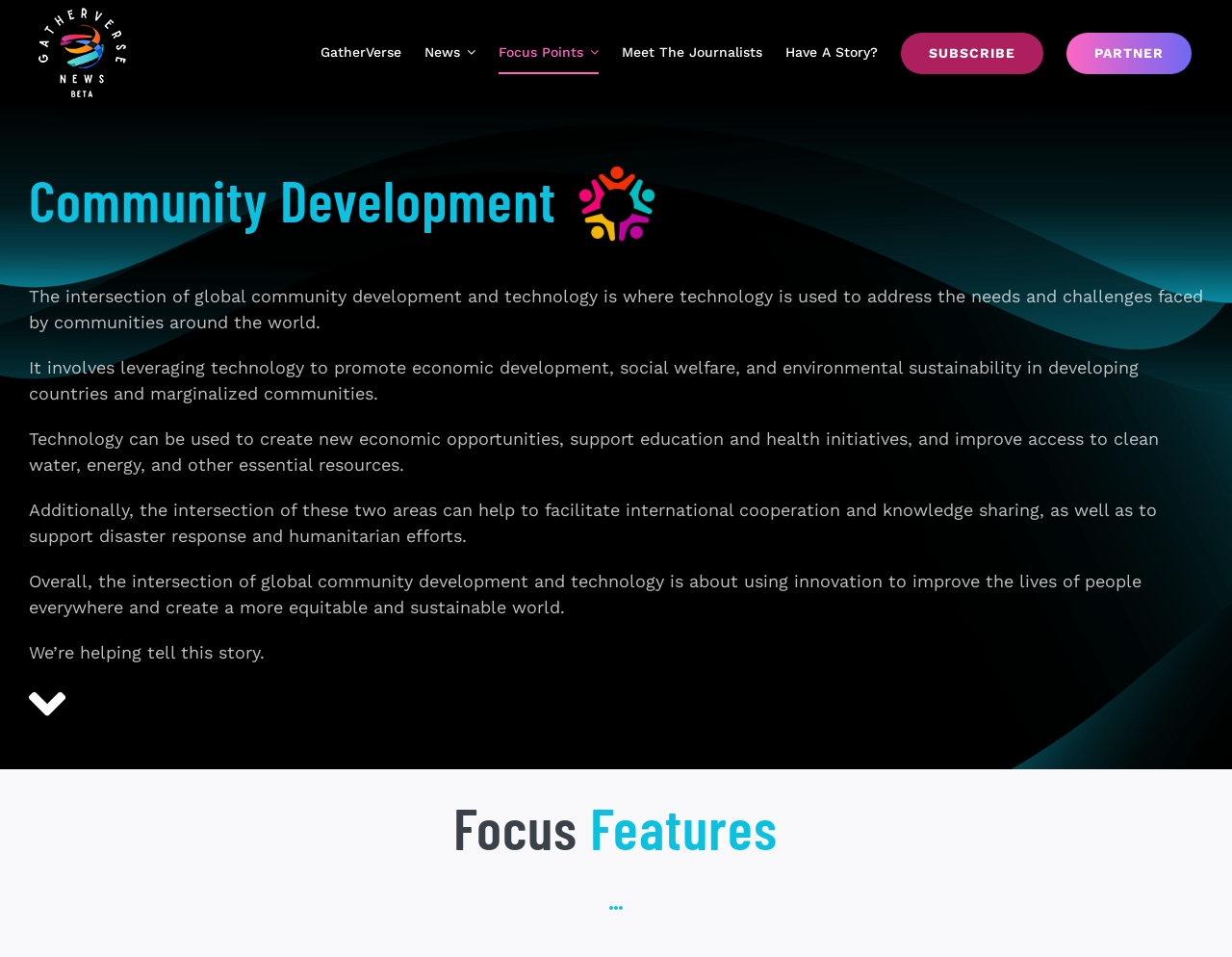Identify the bounding box coordinates for the region to click in order to carry out this instruction: "subscribe to the newsletter". Provide the coordinates using four float numbers between 0 and 1, formatted as [left, top, right, bottom].

[0.731, 0.034, 0.847, 0.077]